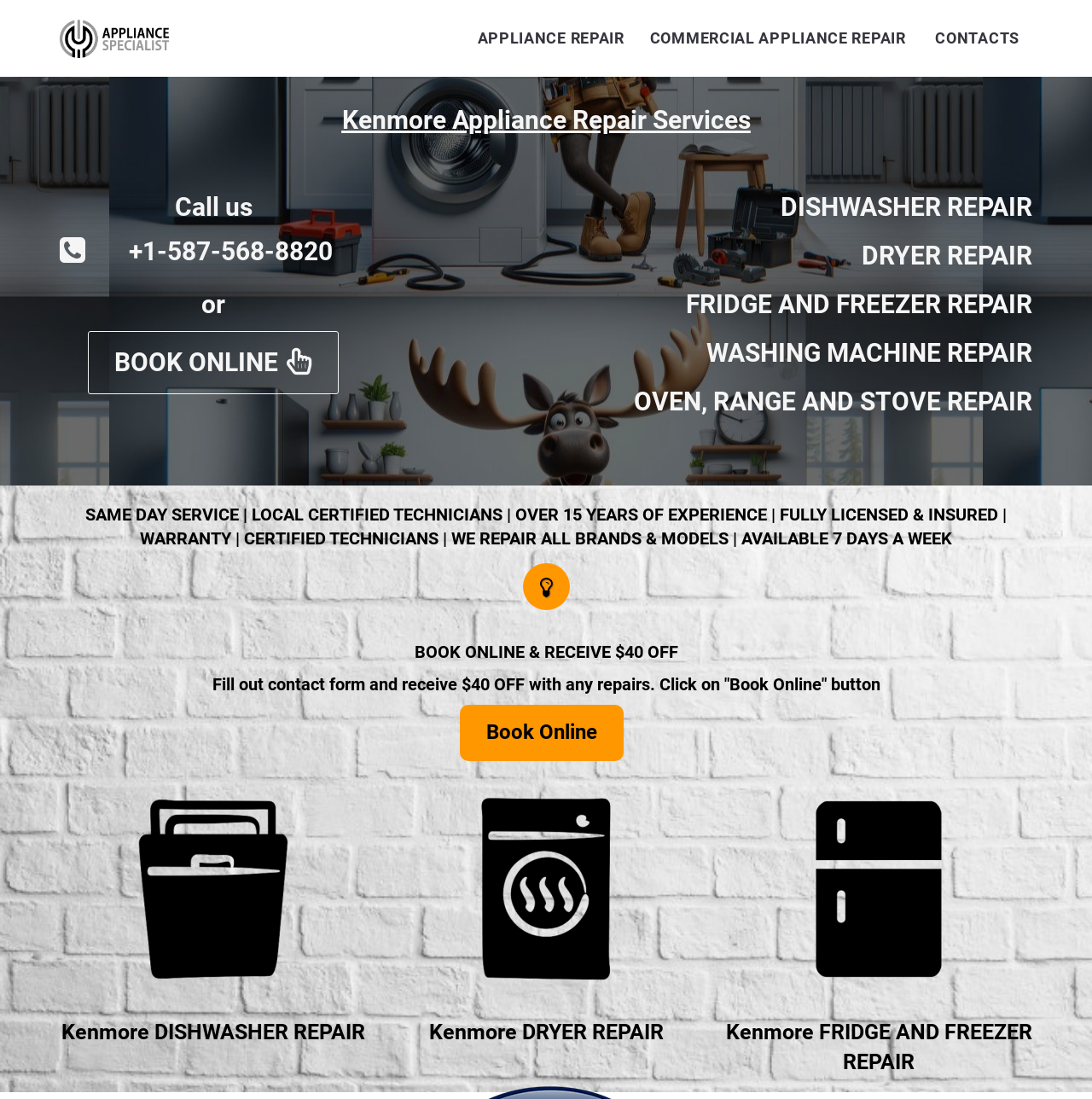What is the benefit of same day service?
Respond to the question with a single word or phrase according to the image.

None